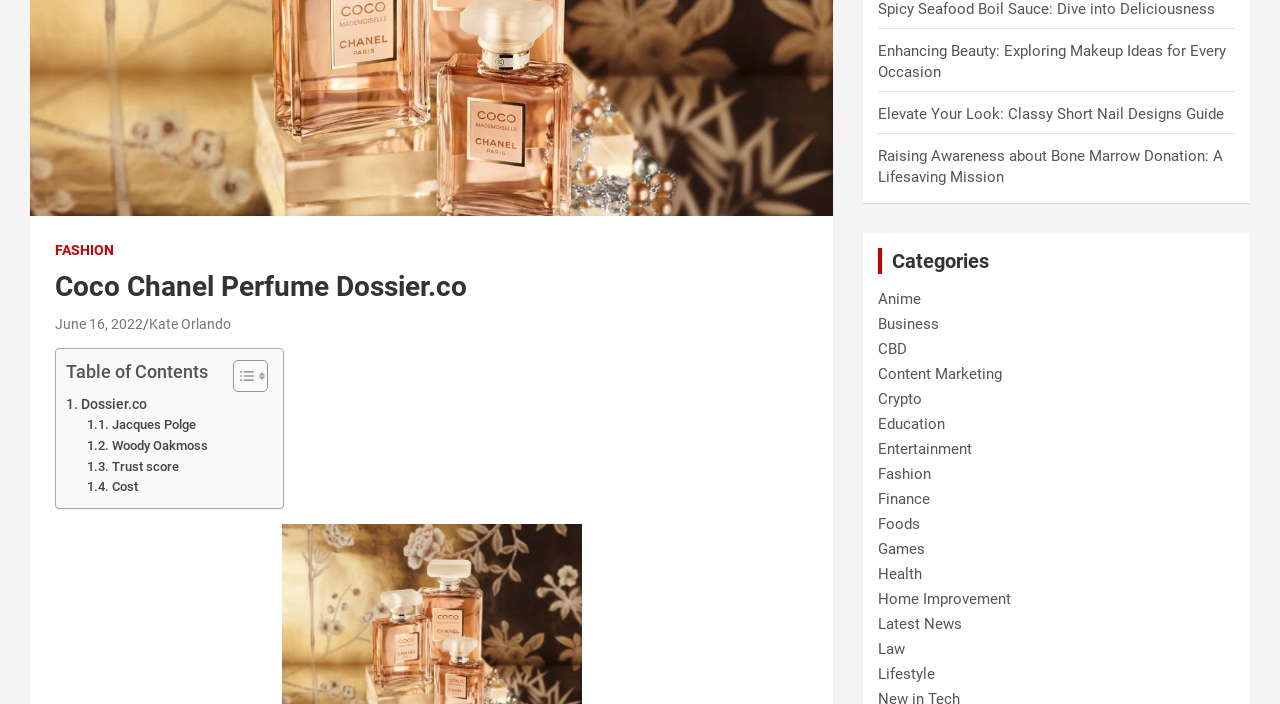Identify the bounding box coordinates for the UI element described as: "Lifestyle".

[0.686, 0.944, 0.731, 0.97]